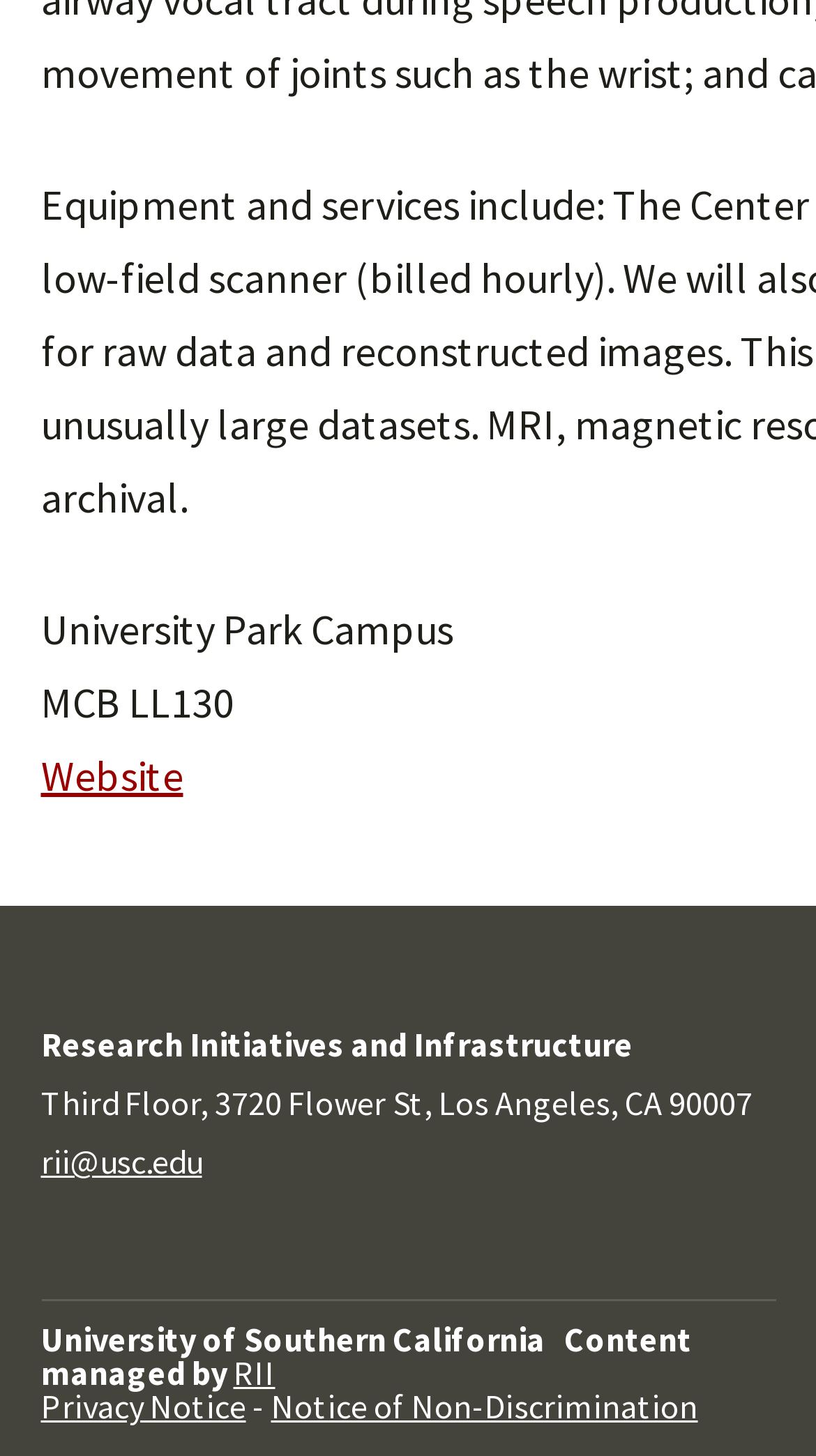What is the name of the campus?
Please respond to the question with a detailed and thorough explanation.

The name of the campus is mentioned at the top of the webpage, which is 'University Park Campus'.